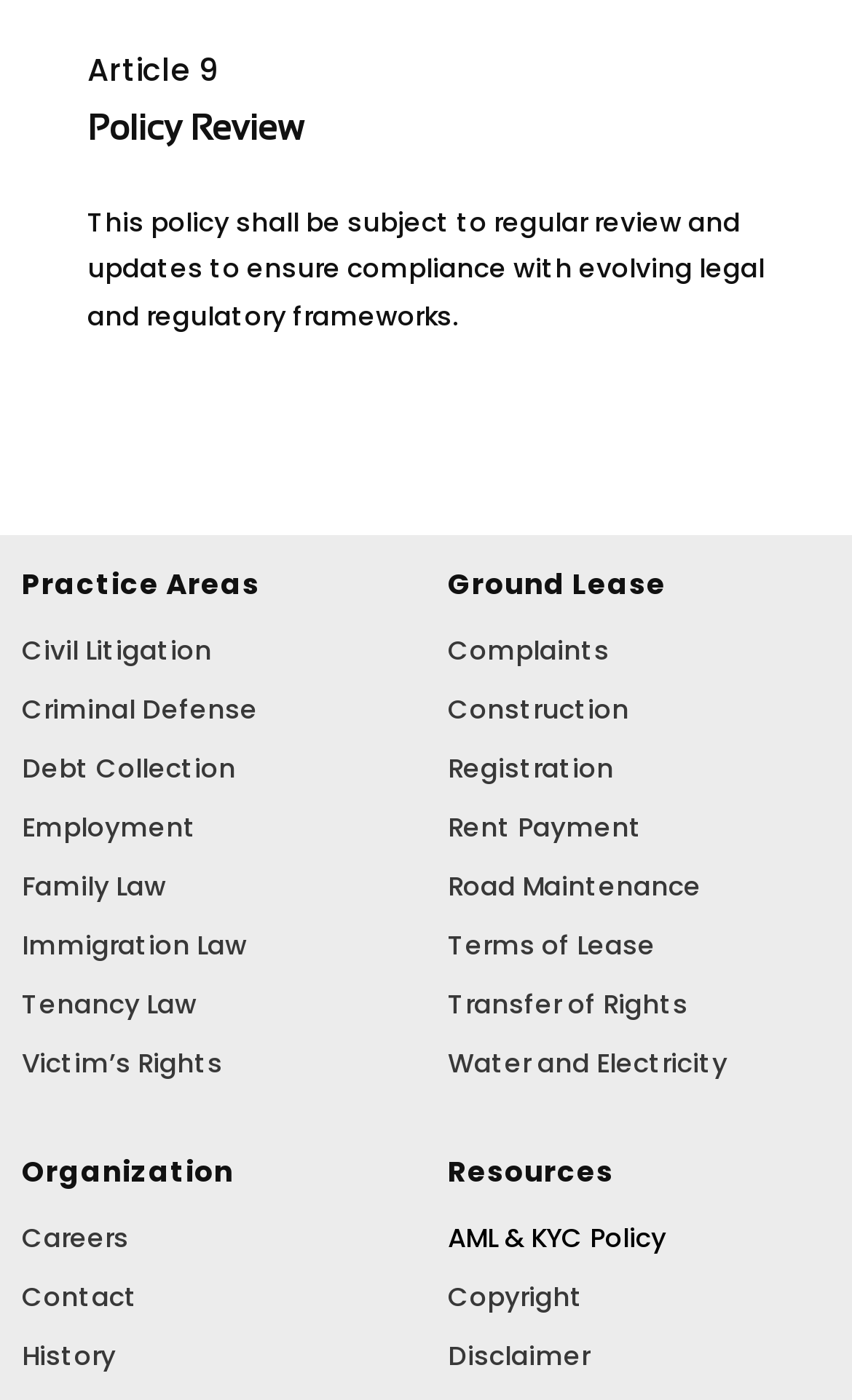What is the last link in the Resources section?
Based on the screenshot, respond with a single word or phrase.

Resources